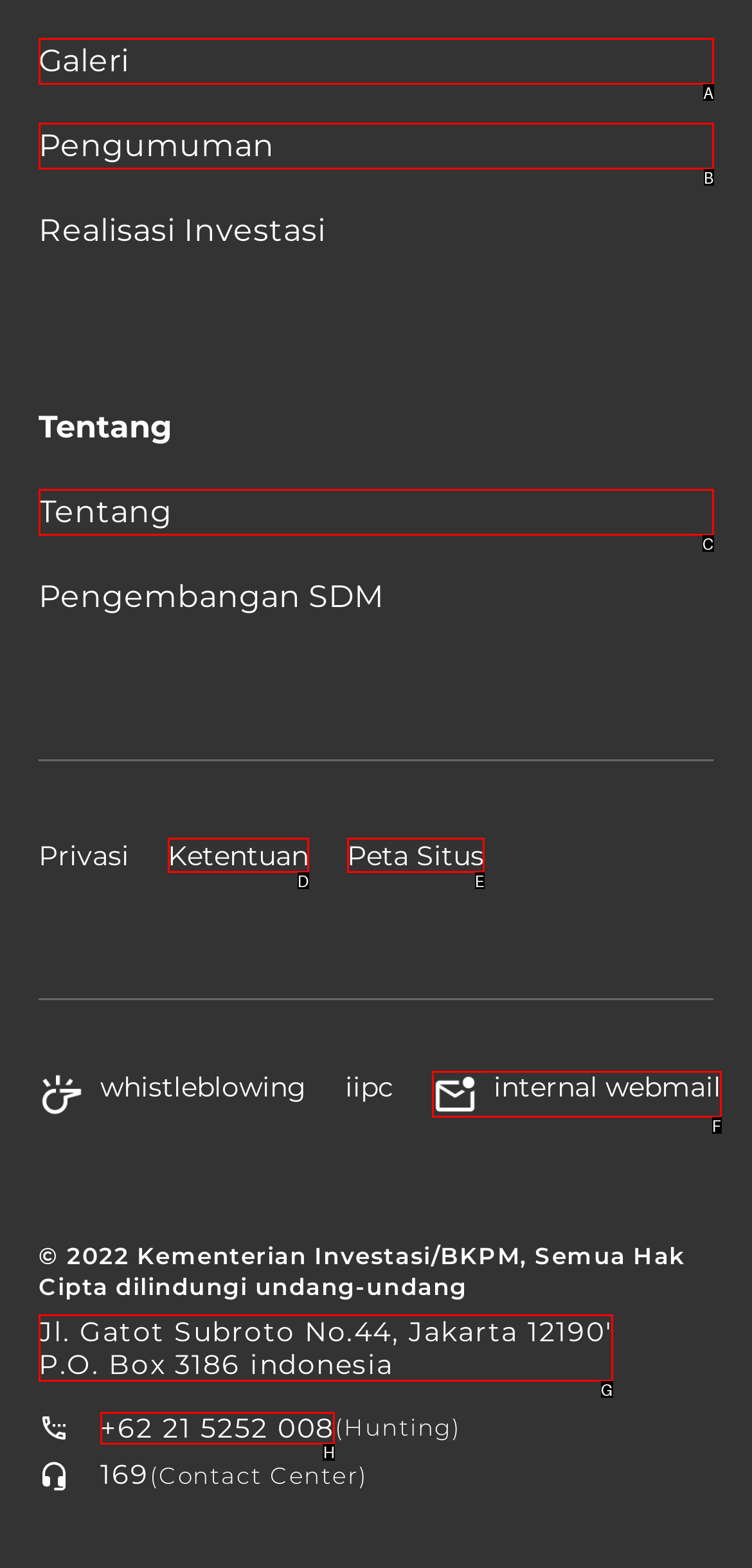Based on the description: +62 21 5252 008, select the HTML element that best fits. Reply with the letter of the correct choice from the options given.

H